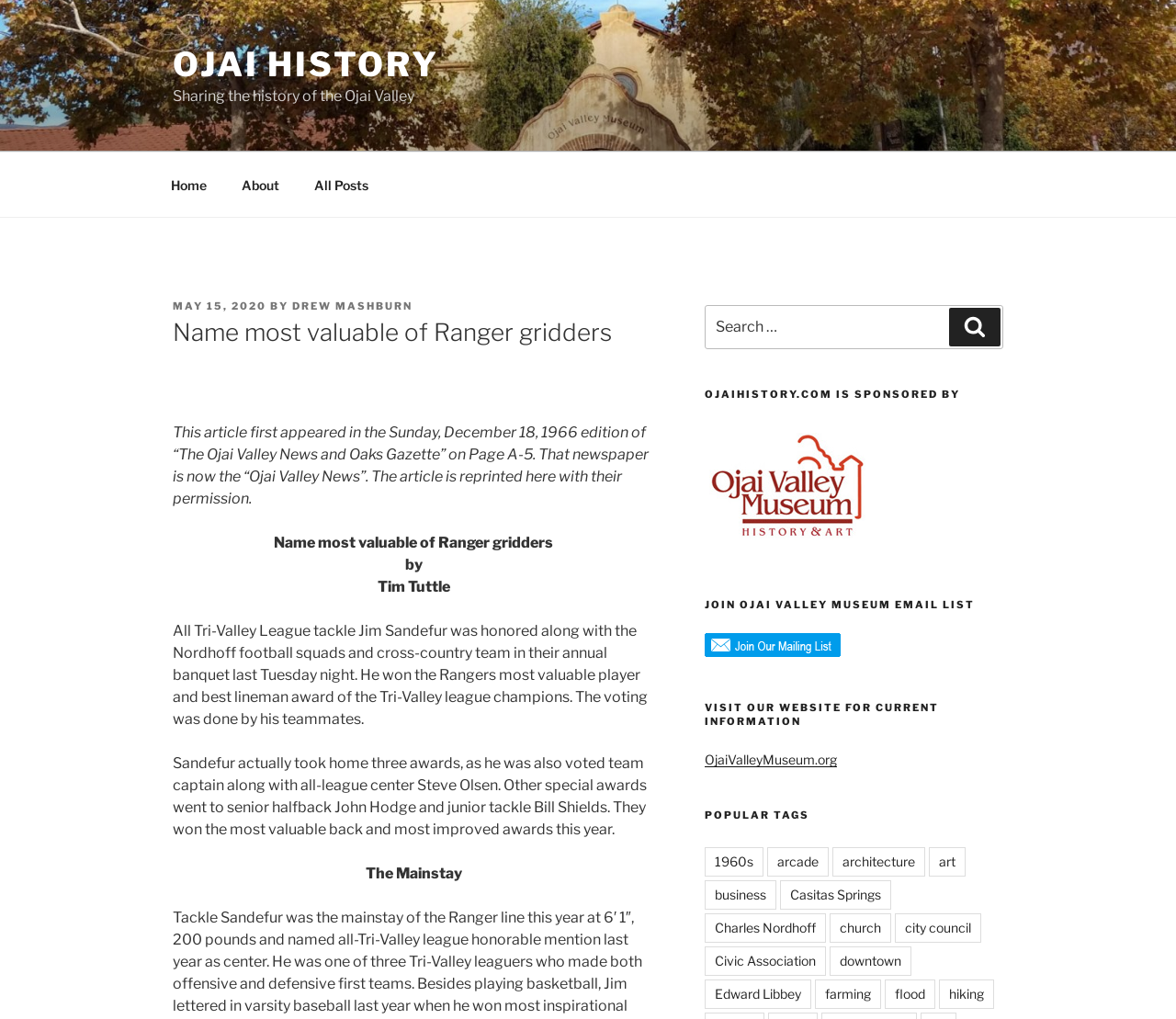Create a detailed summary of all the visual and textual information on the webpage.

The webpage is about Ojai History, with a focus on sharing the history of the Ojai Valley. At the top, there is a link to "OJAI HISTORY" and a brief description of the website's purpose. Below this, there is a navigation menu with links to "Home", "About", and "All Posts".

The main content of the page is an article titled "Name most valuable of Ranger gridders", which appears to be a historical news article from 1966. The article is divided into several sections, with headings and paragraphs of text. There is also an iframe embedded in the article, but its contents are not specified.

To the right of the article, there is a search bar with a label "Search for:" and a button to submit the search query. Below the search bar, there are several headings and links, including "OJAIHISTORY.COM IS SPONSORED BY", "JOIN OJAI VALLEY MUSEUM EMAIL LIST", "VISIT OUR WEBSITE FOR CURRENT INFORMATION", and "POPULAR TAGS". These sections contain links to external websites and images.

The "POPULAR TAGS" section lists several tags, including "1960s", "arcade", "architecture", and many others, which are likely related to the content of the website.